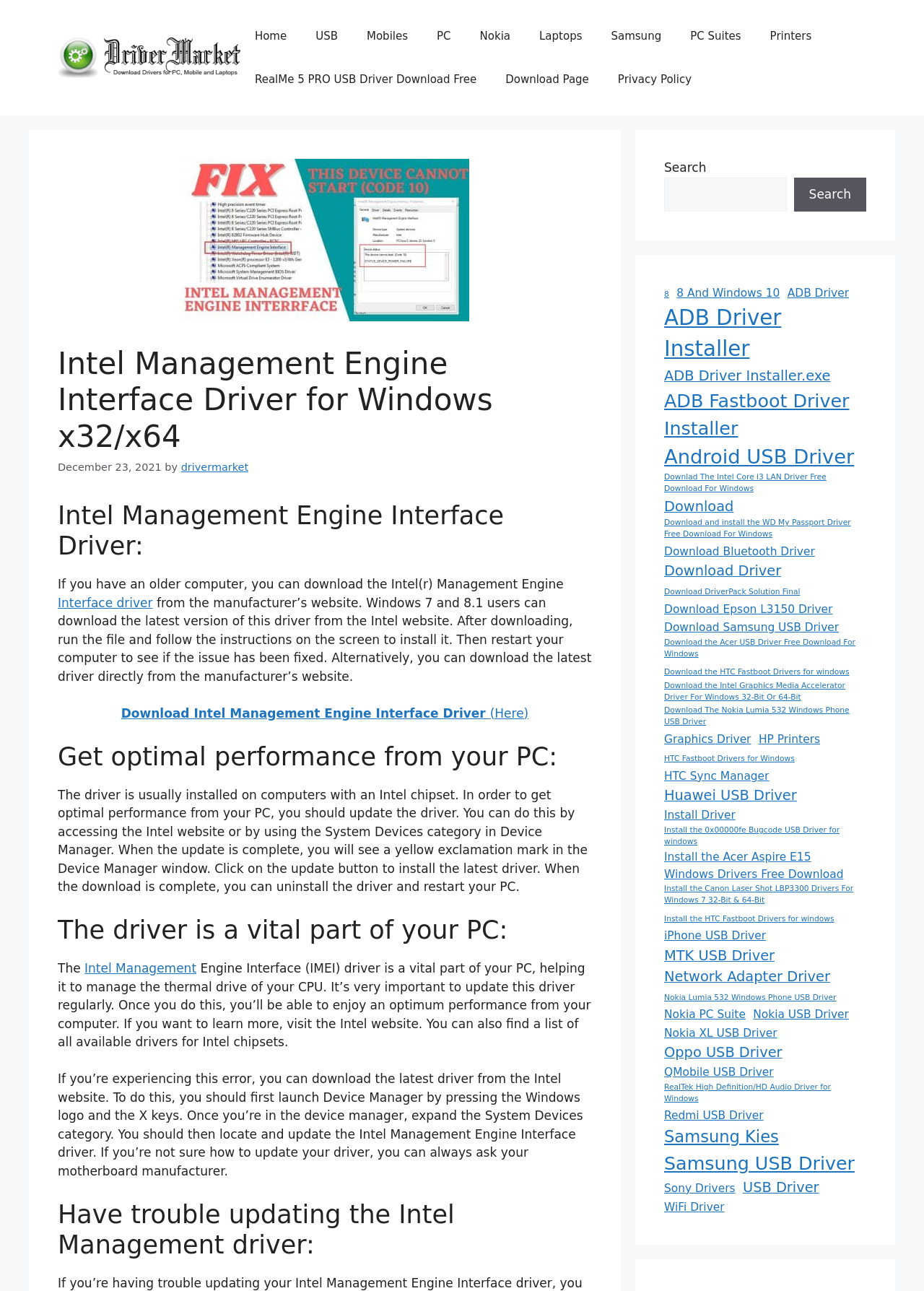Identify the main heading of the webpage and provide its text content.

Intel Management Engine Interface Driver for Windows x32/x64